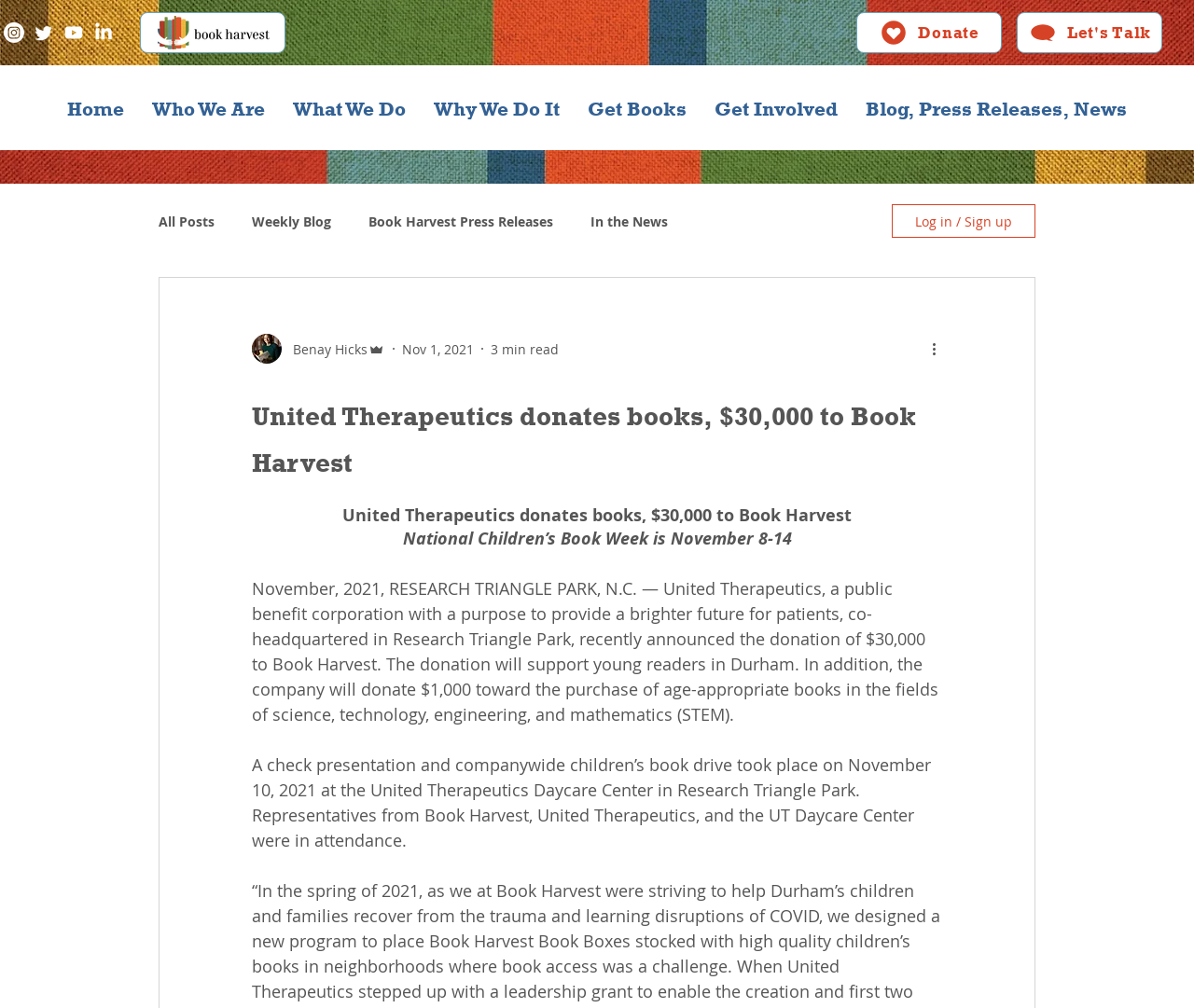Give a short answer using one word or phrase for the question:
What is the purpose of United Therapeutics?

Provide a brighter future for patients